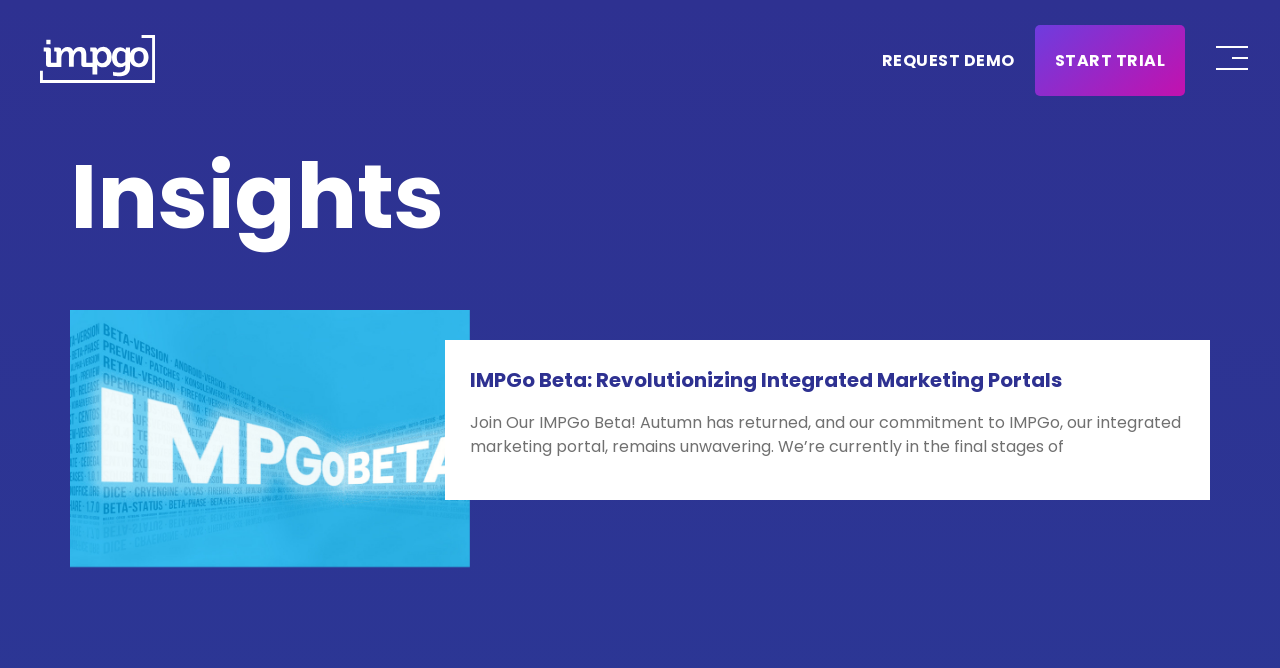Using the webpage screenshot, find the UI element described by alt="IMPgo". Provide the bounding box coordinates in the format (top-left x, top-left y, bottom-right x, bottom-right y), ensuring all values are floating point numbers between 0 and 1.

[0.031, 0.057, 0.129, 0.115]